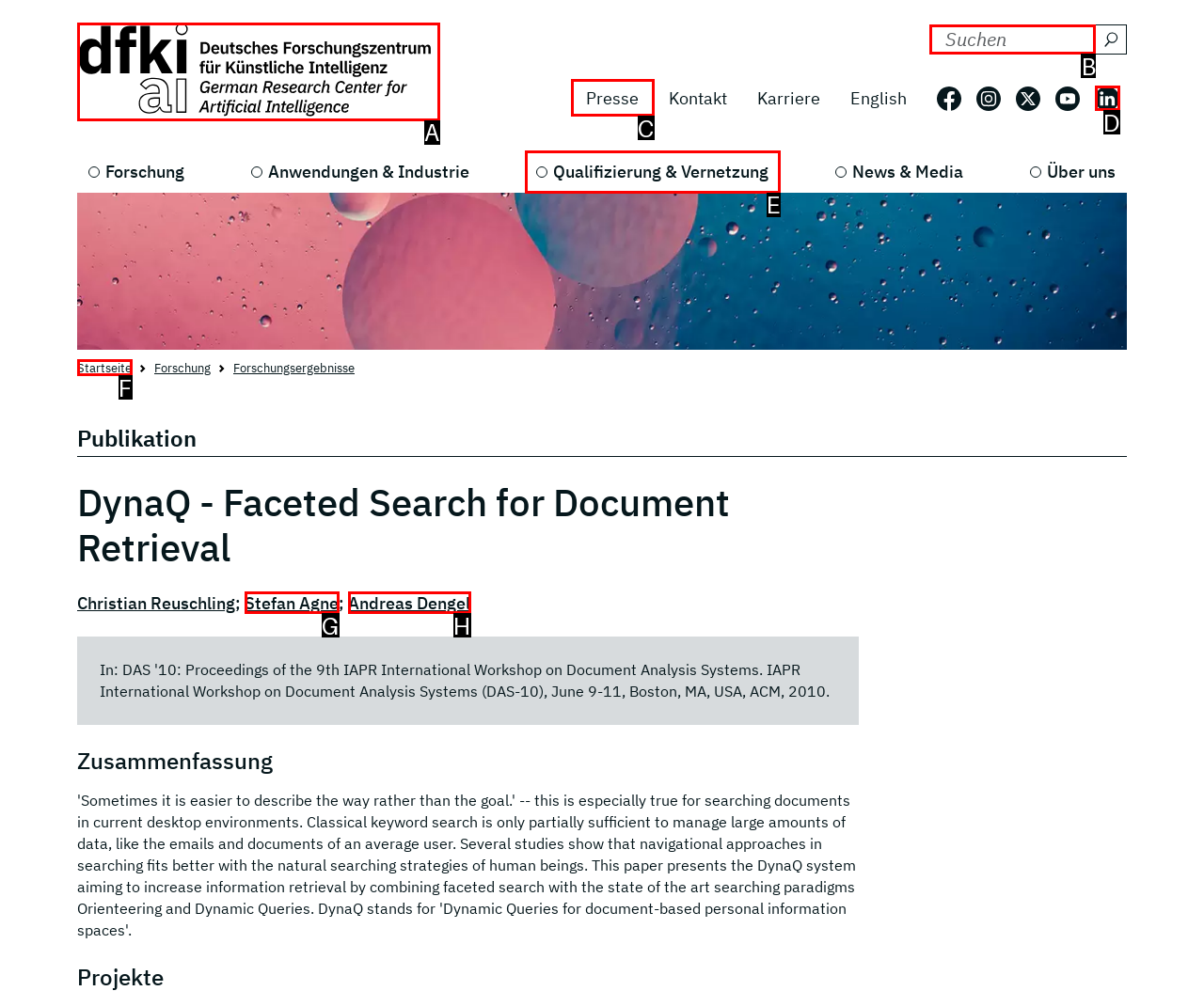Select the option I need to click to accomplish this task: search for documents
Provide the letter of the selected choice from the given options.

B